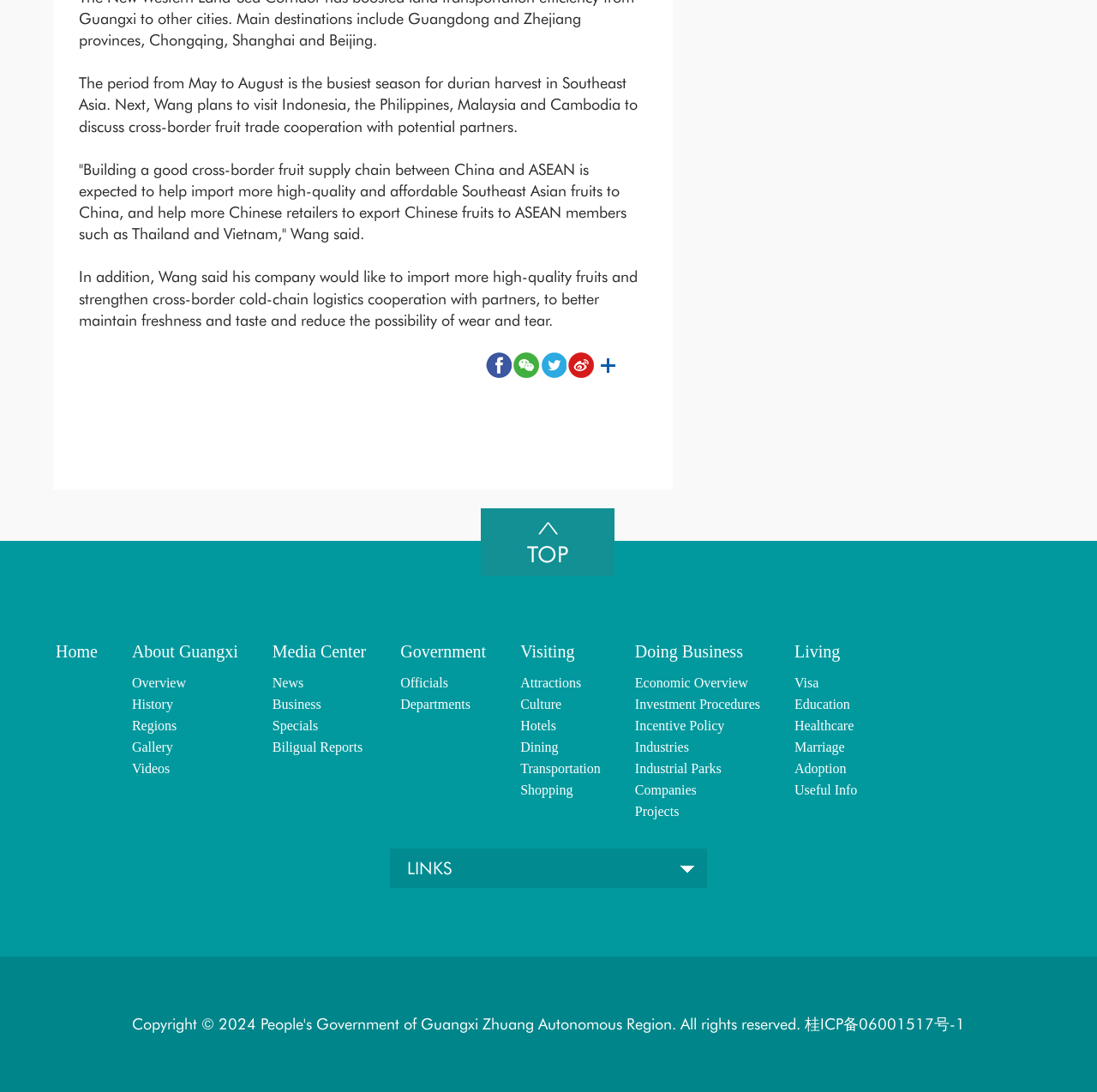Find the bounding box coordinates of the area to click in order to follow the instruction: "Click on 'About Guangxi'".

[0.12, 0.588, 0.217, 0.605]